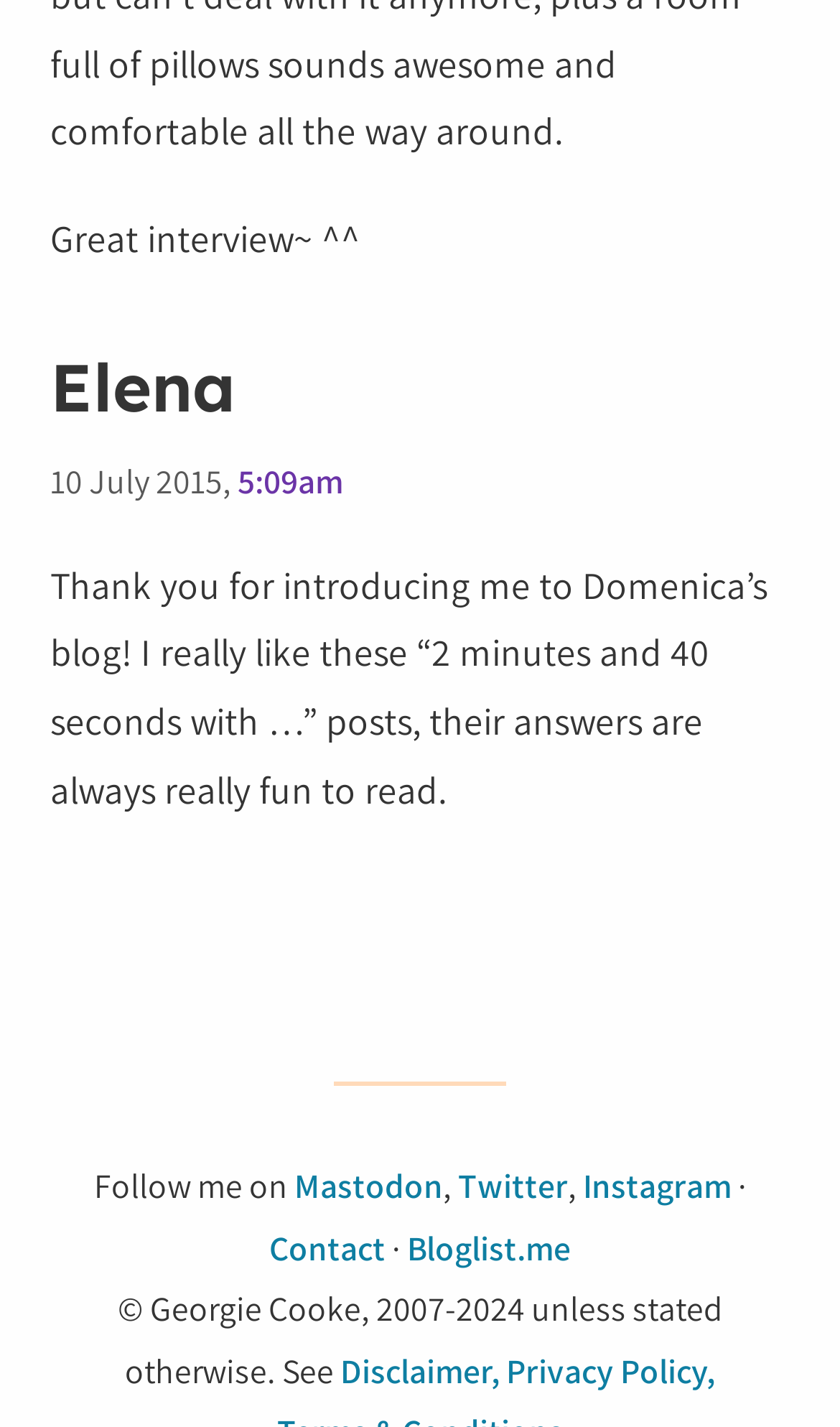What is the date of the interview?
Respond to the question with a well-detailed and thorough answer.

The answer can be found in the time element which contains the text '10 July 2015,'. This element is a child of the article element and has a bounding box with coordinates [0.06, 0.321, 0.409, 0.353].